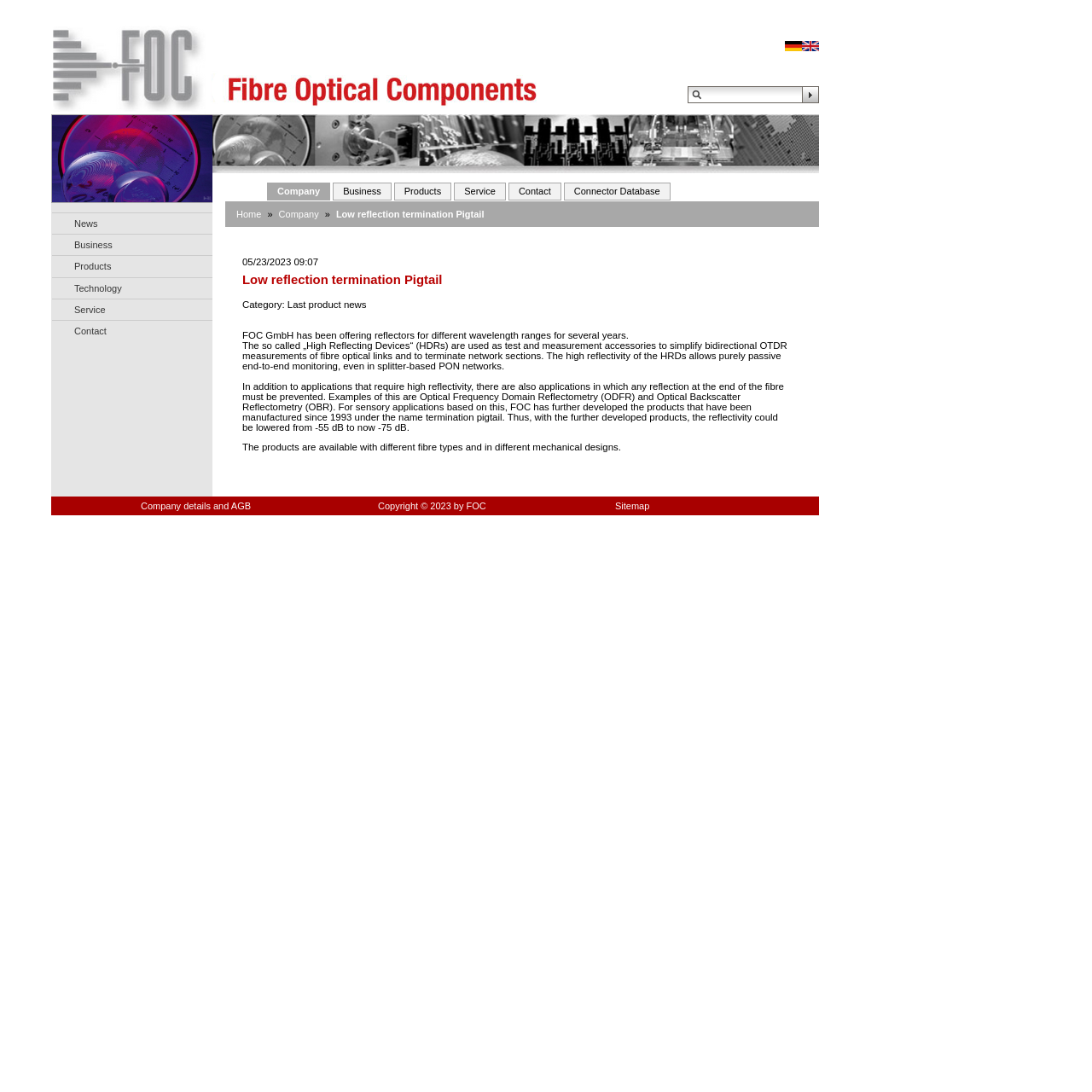Identify the bounding box coordinates of the clickable section necessary to follow the following instruction: "Click on the Home link". The coordinates should be presented as four float numbers from 0 to 1, i.e., [left, top, right, bottom].

[0.047, 0.152, 0.75, 0.161]